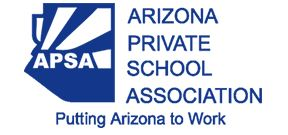What is the color of the text 'ARIZONA PRIVATE SCHOOL ASSOCIATION'?
Using the picture, provide a one-word or short phrase answer.

Blue